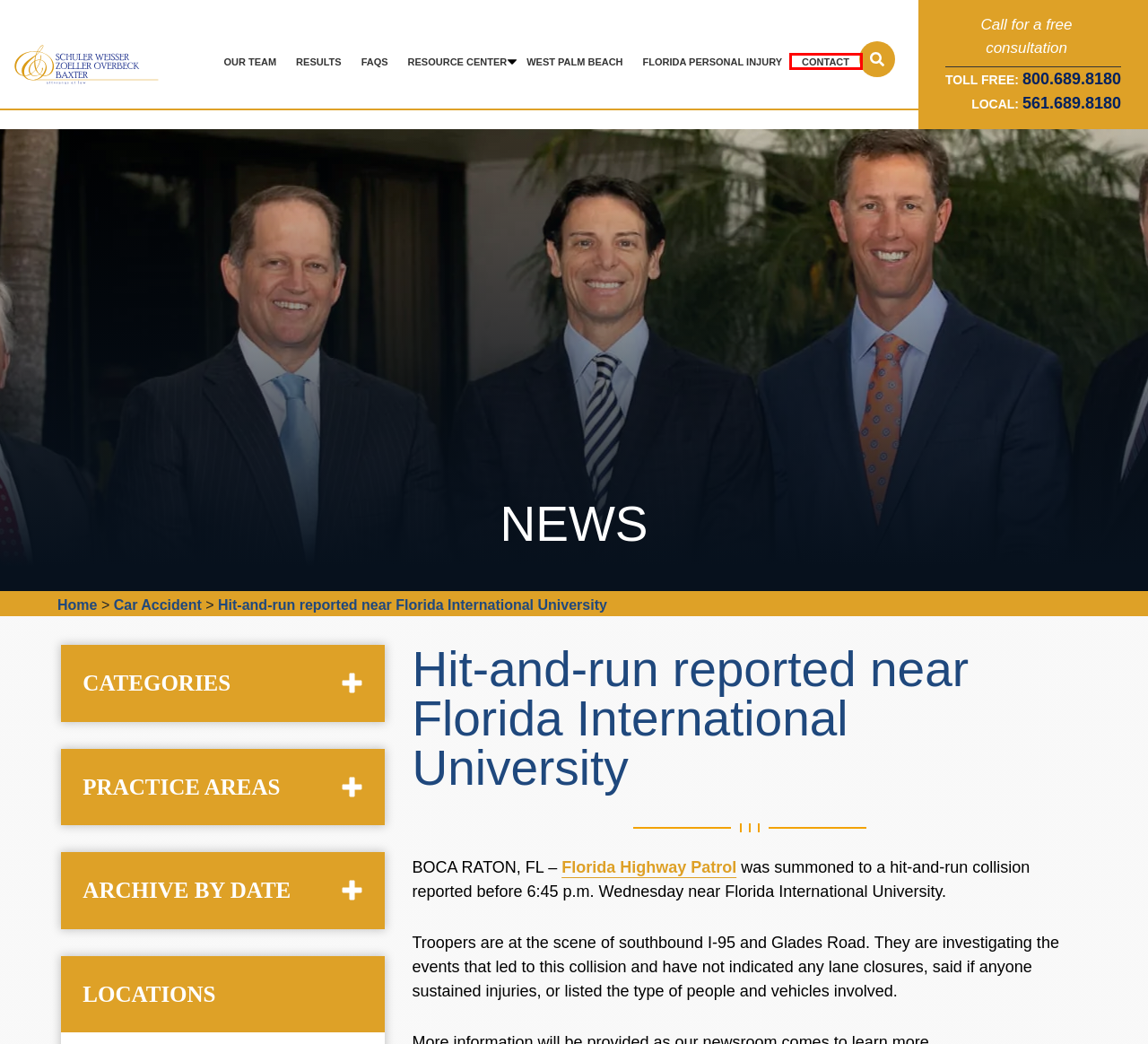Observe the webpage screenshot and focus on the red bounding box surrounding a UI element. Choose the most appropriate webpage description that corresponds to the new webpage after clicking the element in the bounding box. Here are the candidates:
A. West Palm Beach Personal Injury Attorneys | FREE Case Review
B. Florida Personal Injury News
C. Florida Personal Injury Lawyers
D. Car Accident | Schuler, Weisser, Zoeller, Overbeck & Baxter P.A.
E. Contact, West Palm Beach Personal Injury Attorneys
F. Personal Injury FAQs, Frequently Asked Questions
G. Attorneys, West Palm Beach Personal Injury Lawyers
H. Results, Case Settlements

E